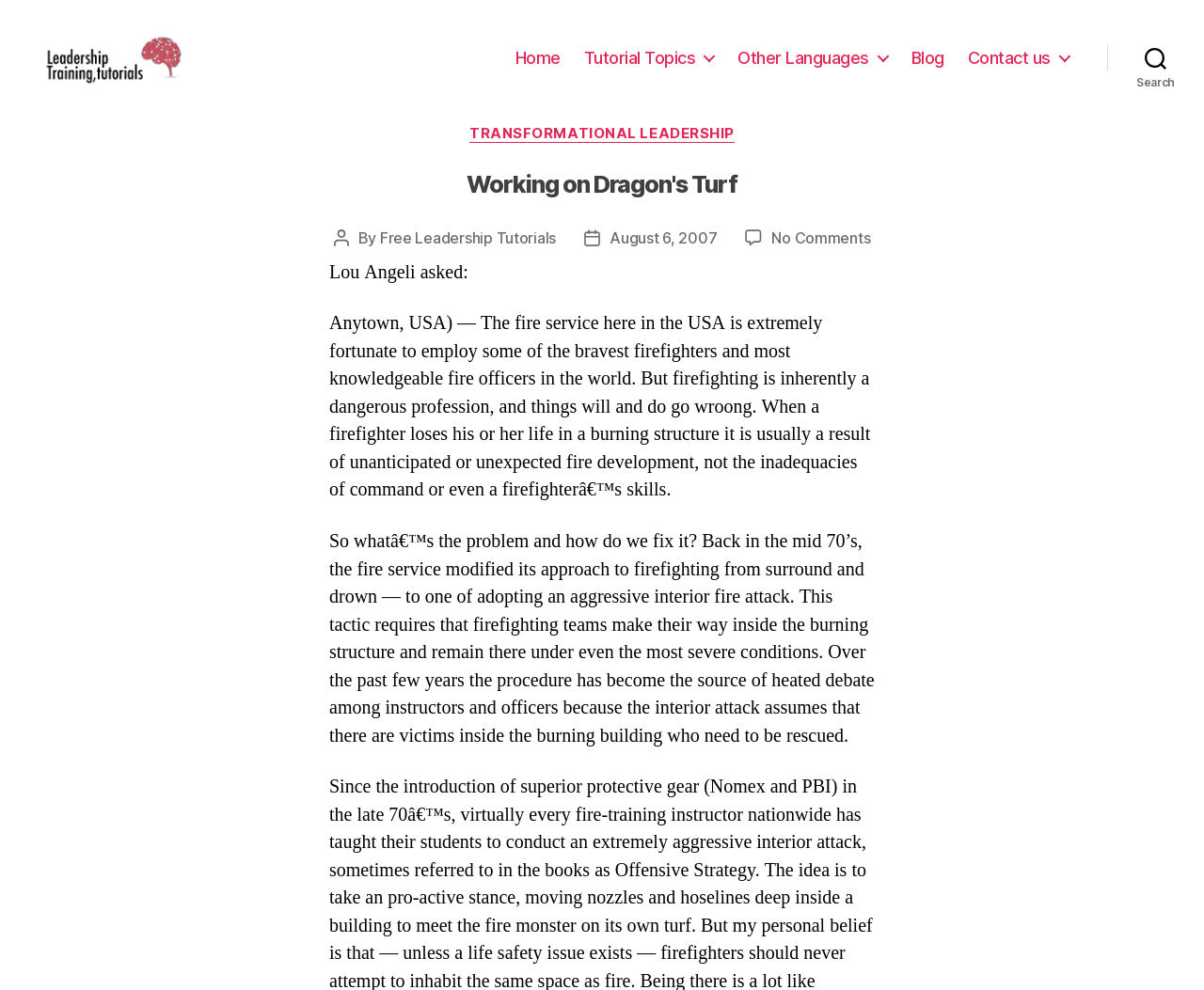Find the bounding box of the UI element described as: "Blog". The bounding box coordinates should be given as four float values between 0 and 1, i.e., [left, top, right, bottom].

[0.757, 0.05, 0.784, 0.07]